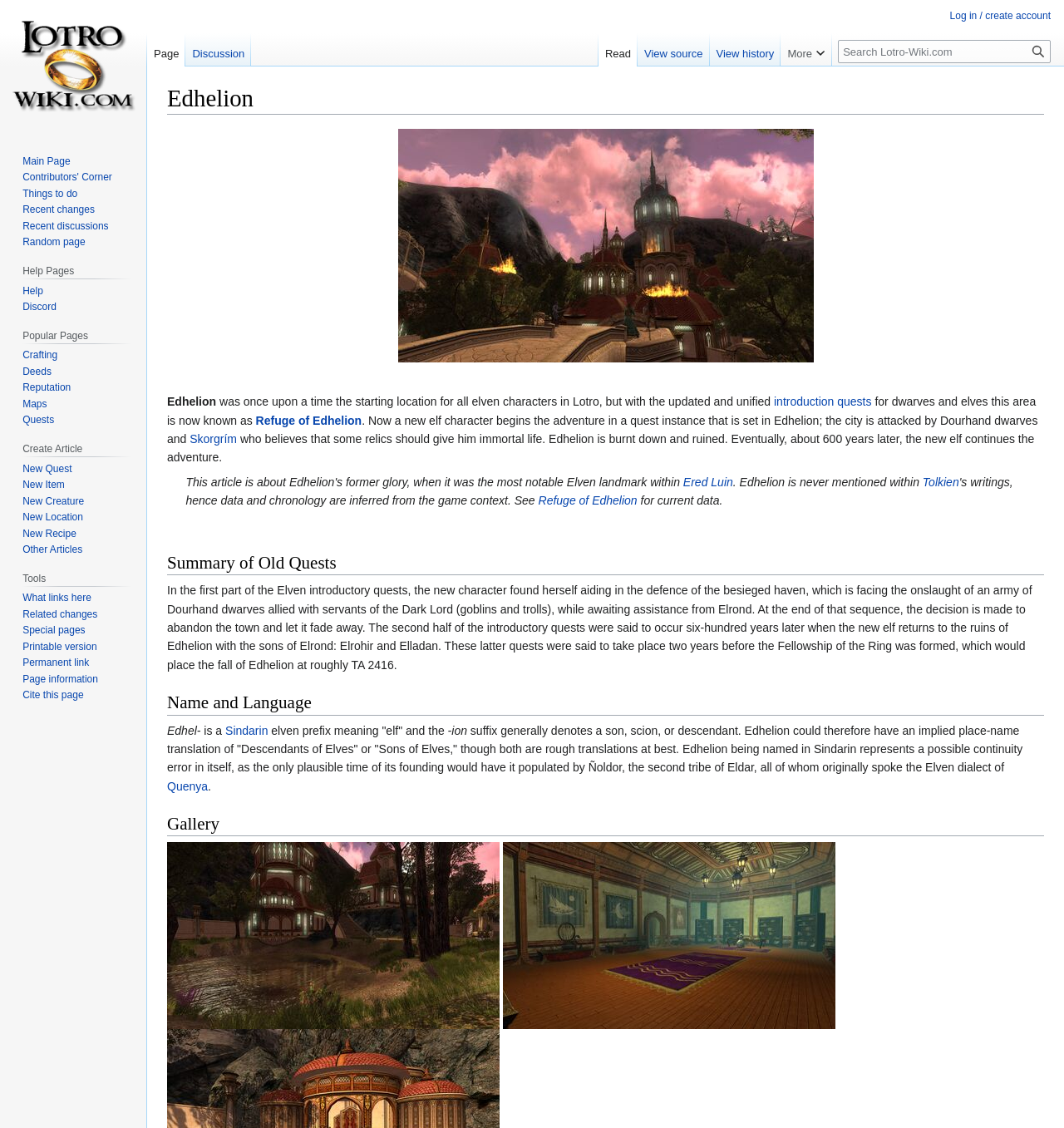Please find and report the bounding box coordinates of the element to click in order to perform the following action: "Click on the 'Home' link". The coordinates should be expressed as four float numbers between 0 and 1, in the format [left, top, right, bottom].

None